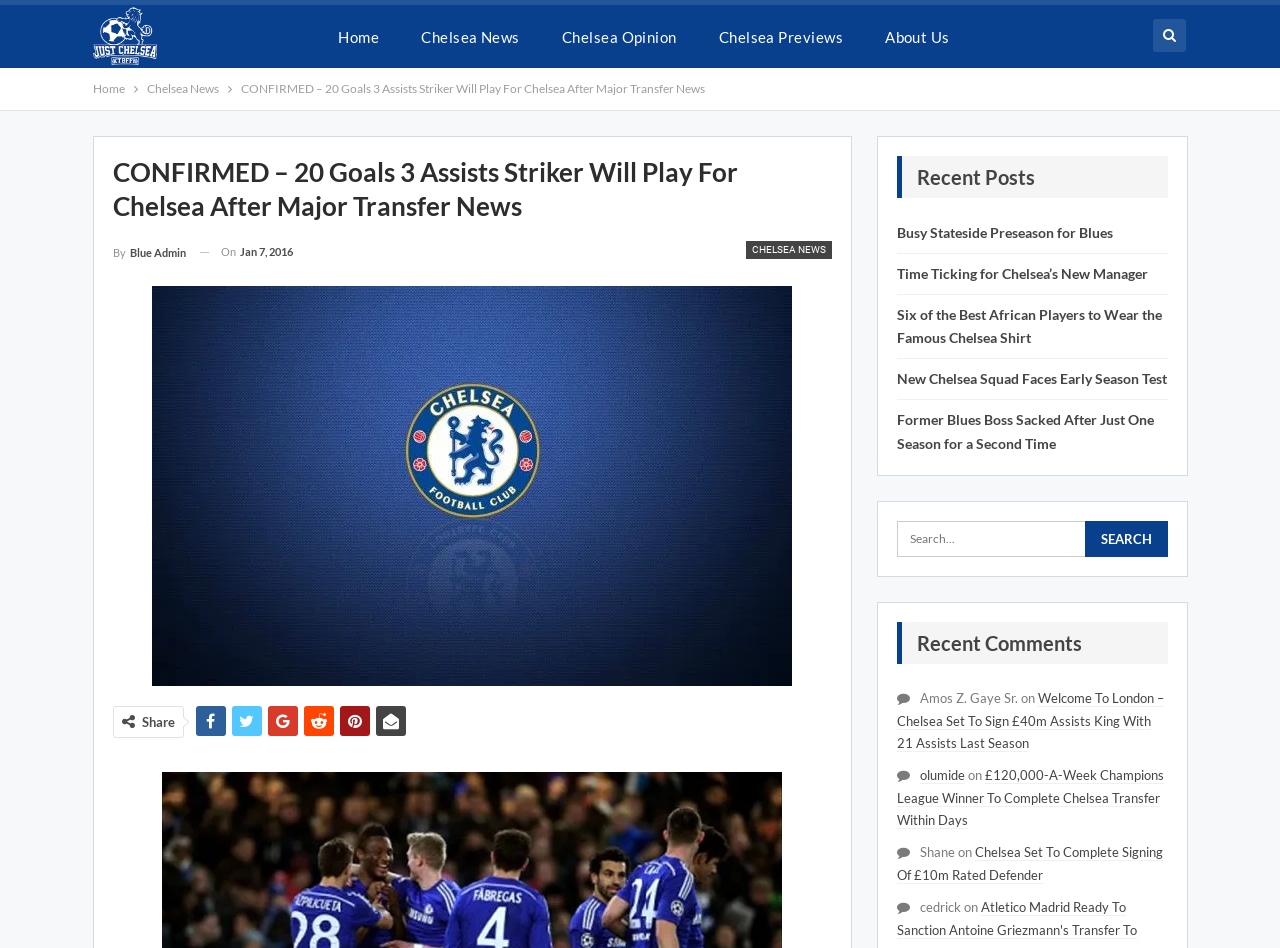What is the purpose of the section with recent posts?
Please provide a comprehensive answer to the question based on the webpage screenshot.

I inferred the answer by analyzing the section with the title 'Recent Posts', which contains a list of links to other articles, suggesting that its purpose is to show recent articles or news related to Chelsea.